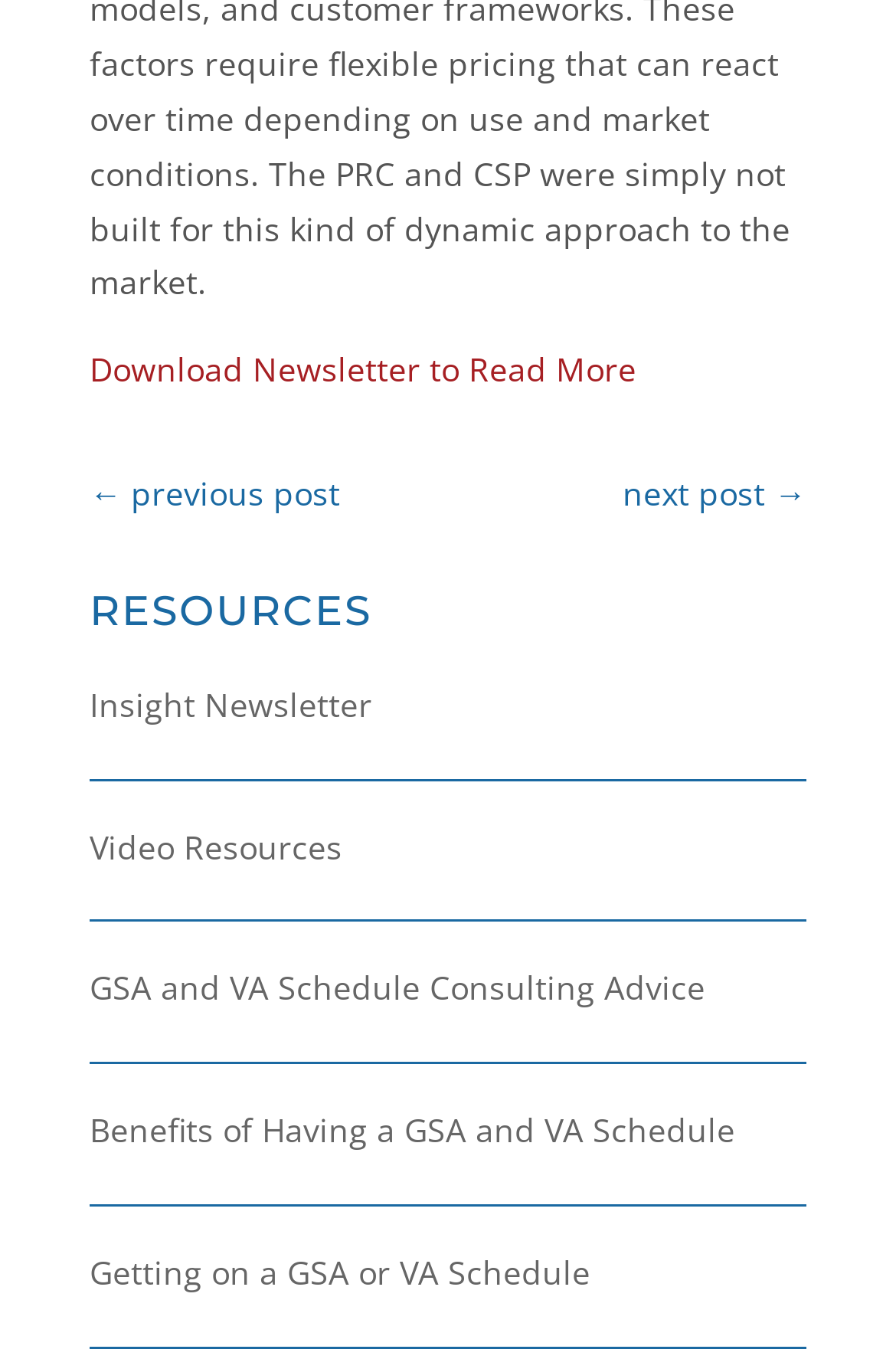Please specify the bounding box coordinates of the clickable region to carry out the following instruction: "Get GSA and VA Schedule consulting advice". The coordinates should be four float numbers between 0 and 1, in the format [left, top, right, bottom].

[0.1, 0.711, 0.787, 0.743]